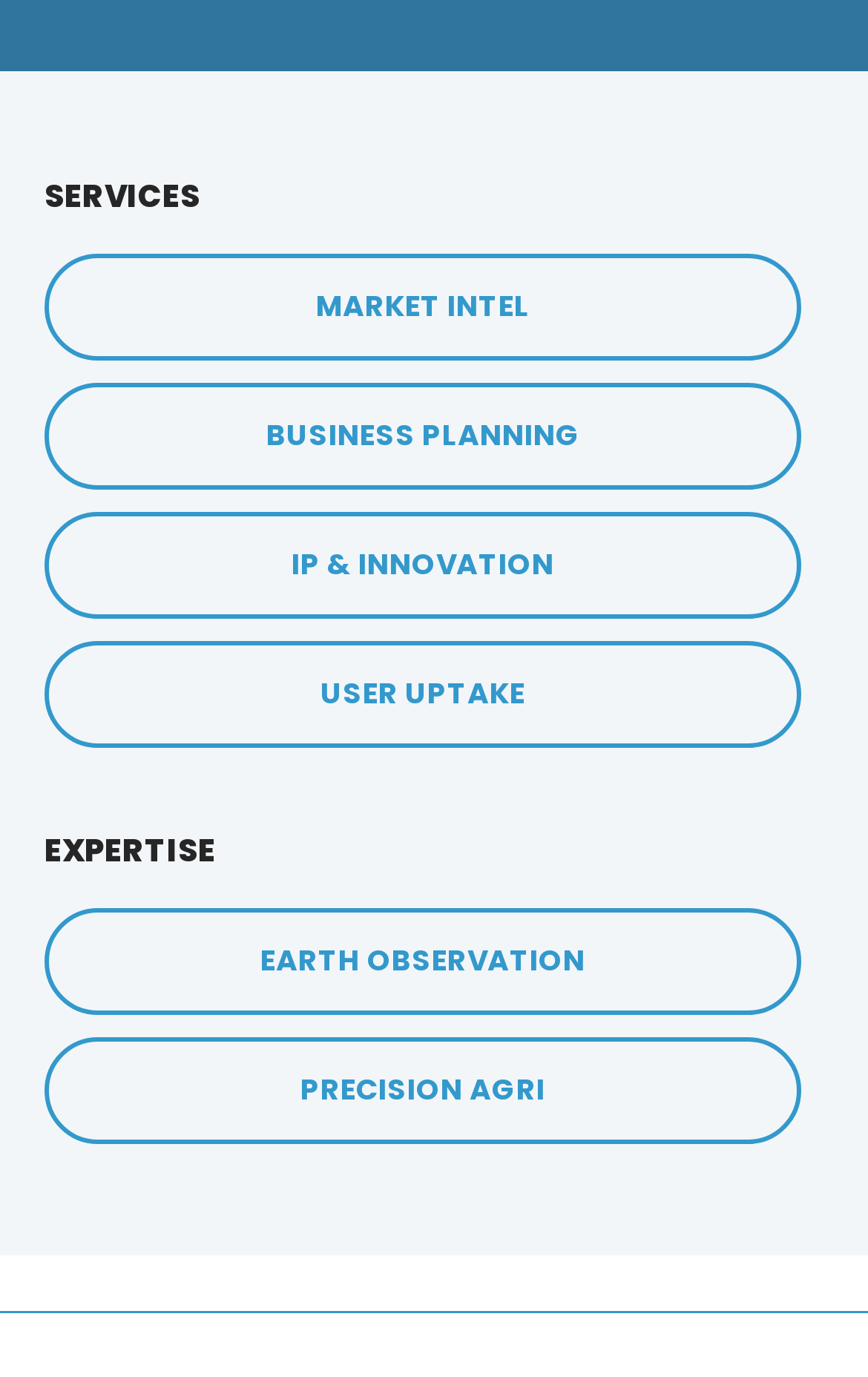Please respond in a single word or phrase: 
What are the services offered by this company?

Multiple services